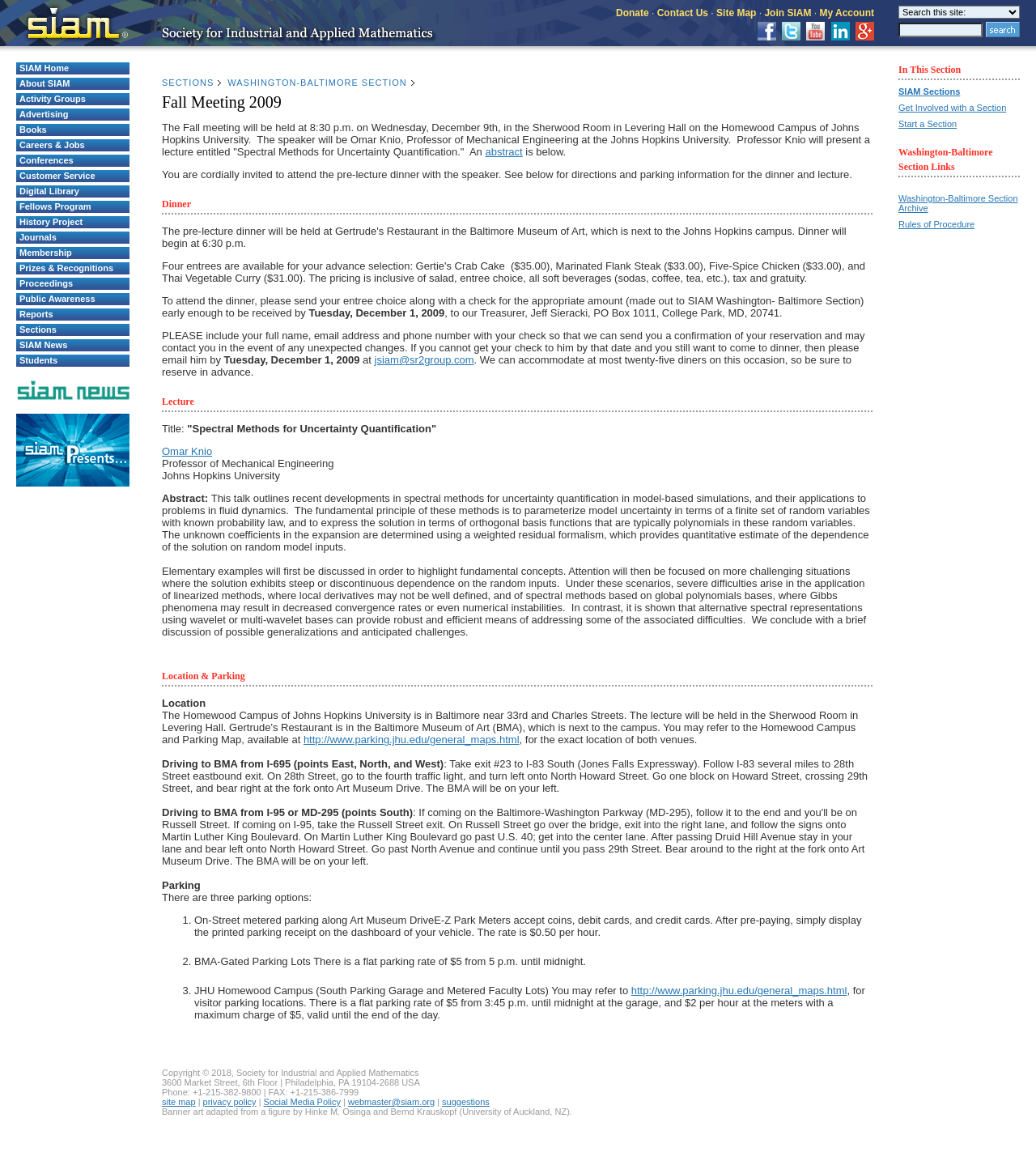Respond to the question below with a single word or phrase:
What is the location of the lecture?

Sherwood Room in Levering Hall on the Homewood Campus of Johns Hopkins University